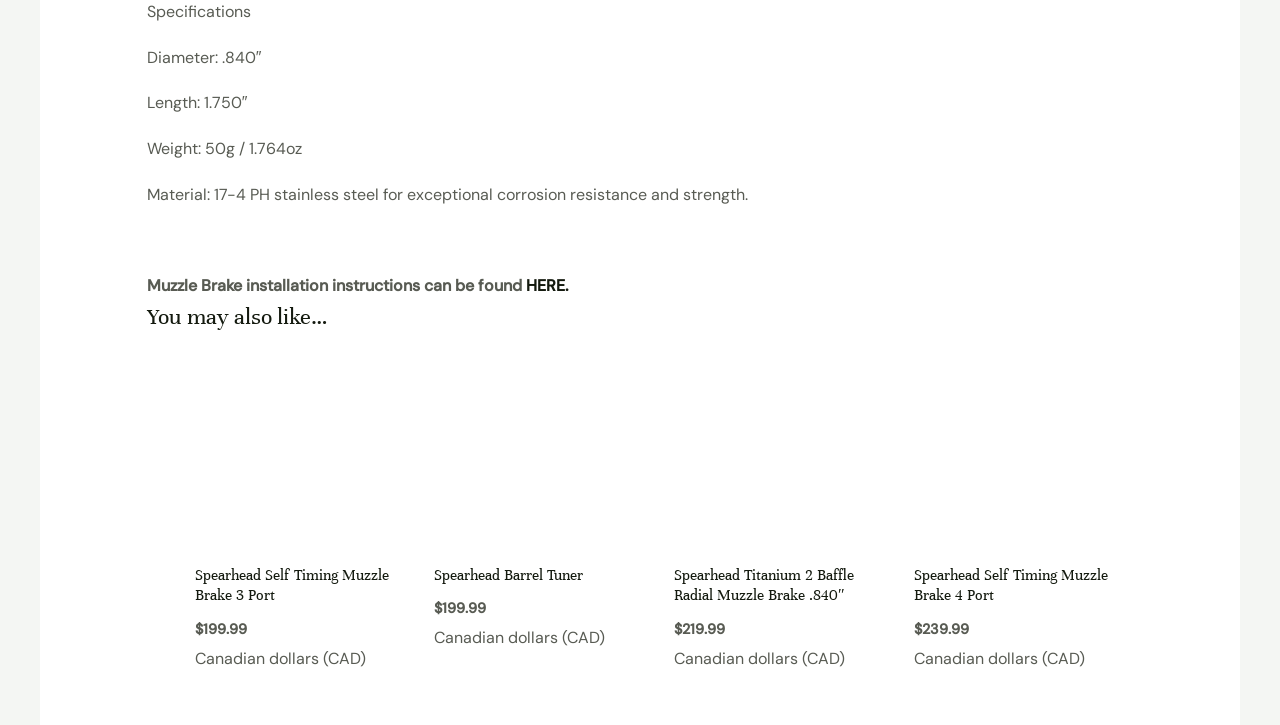Locate the bounding box coordinates of the element you need to click to accomplish the task described by this instruction: "View details of Titanium Radial Muzzle Brake .840"".

[0.527, 0.458, 0.698, 0.779]